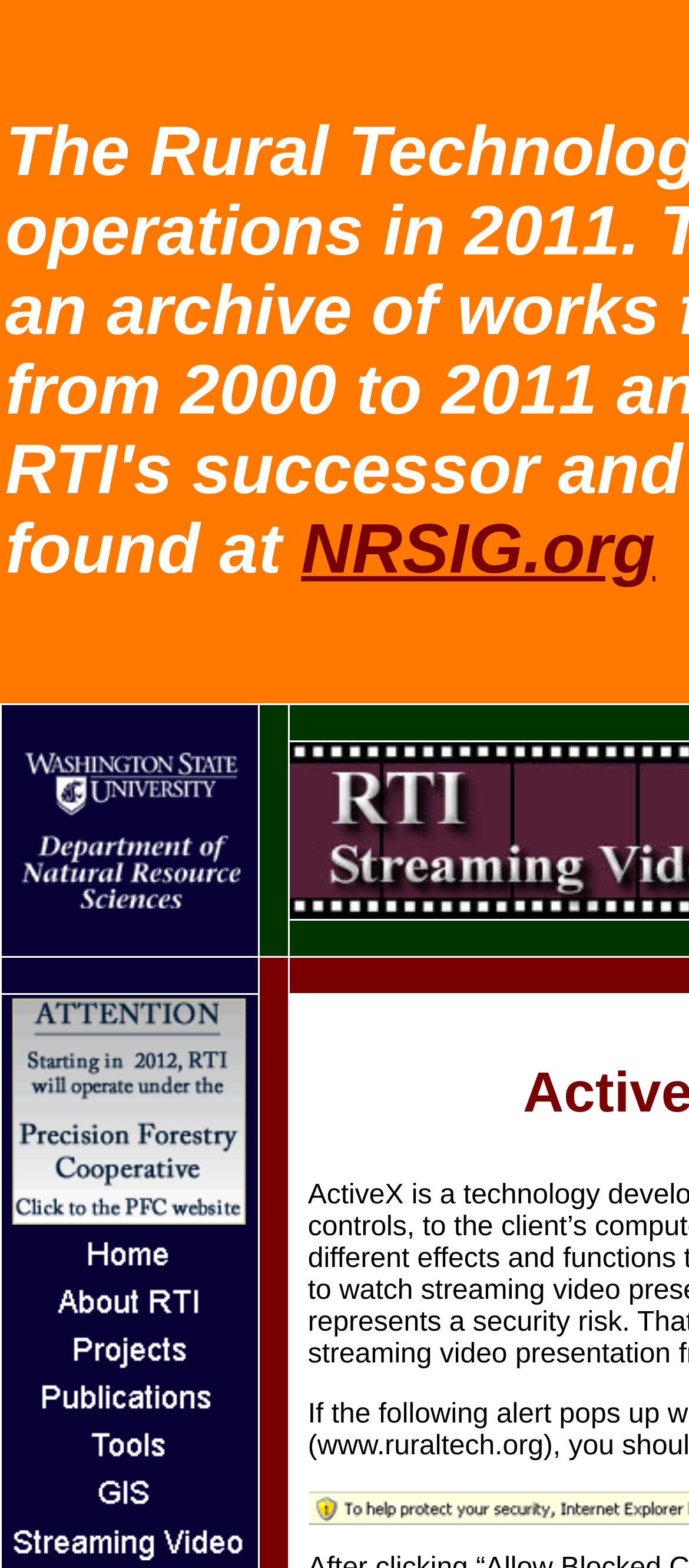Extract the top-level heading from the webpage and provide its text.


ActiveX and Streaming Video